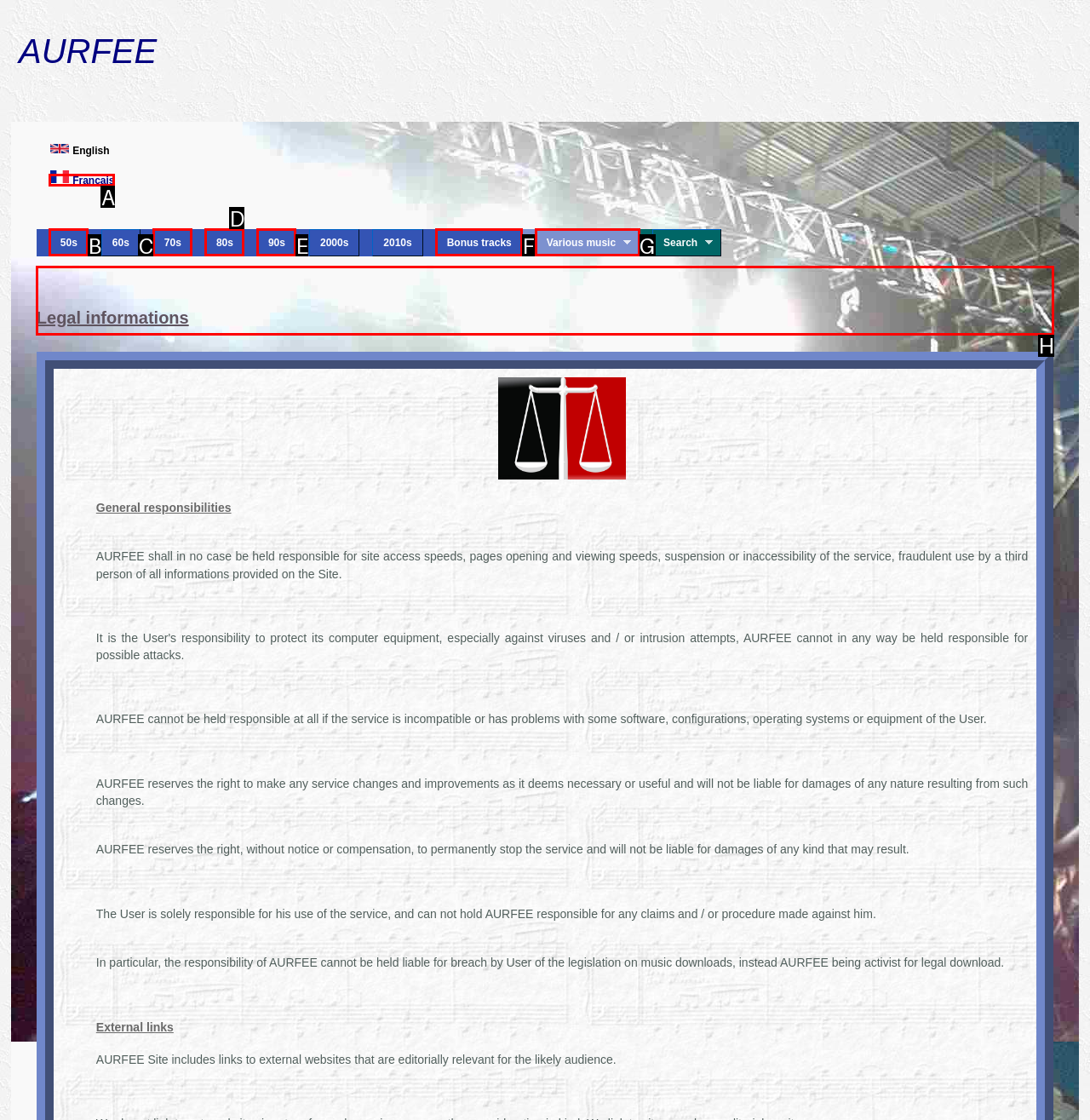Given the instruction: View the 'Legal informations' page, which HTML element should you click on?
Answer with the letter that corresponds to the correct option from the choices available.

H